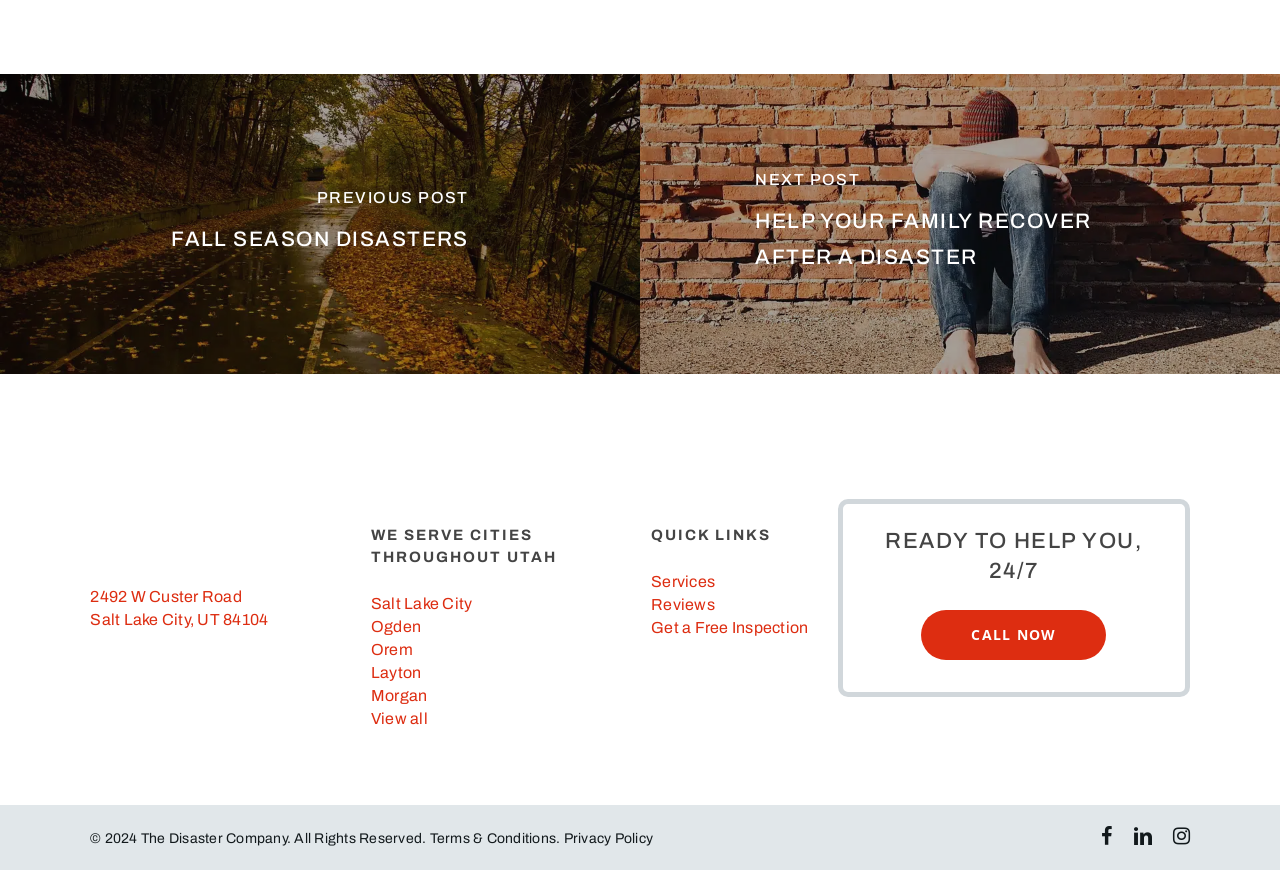Please identify the bounding box coordinates of the element that needs to be clicked to execute the following command: "Click on the HOME link". Provide the bounding box using four float numbers between 0 and 1, formatted as [left, top, right, bottom].

None